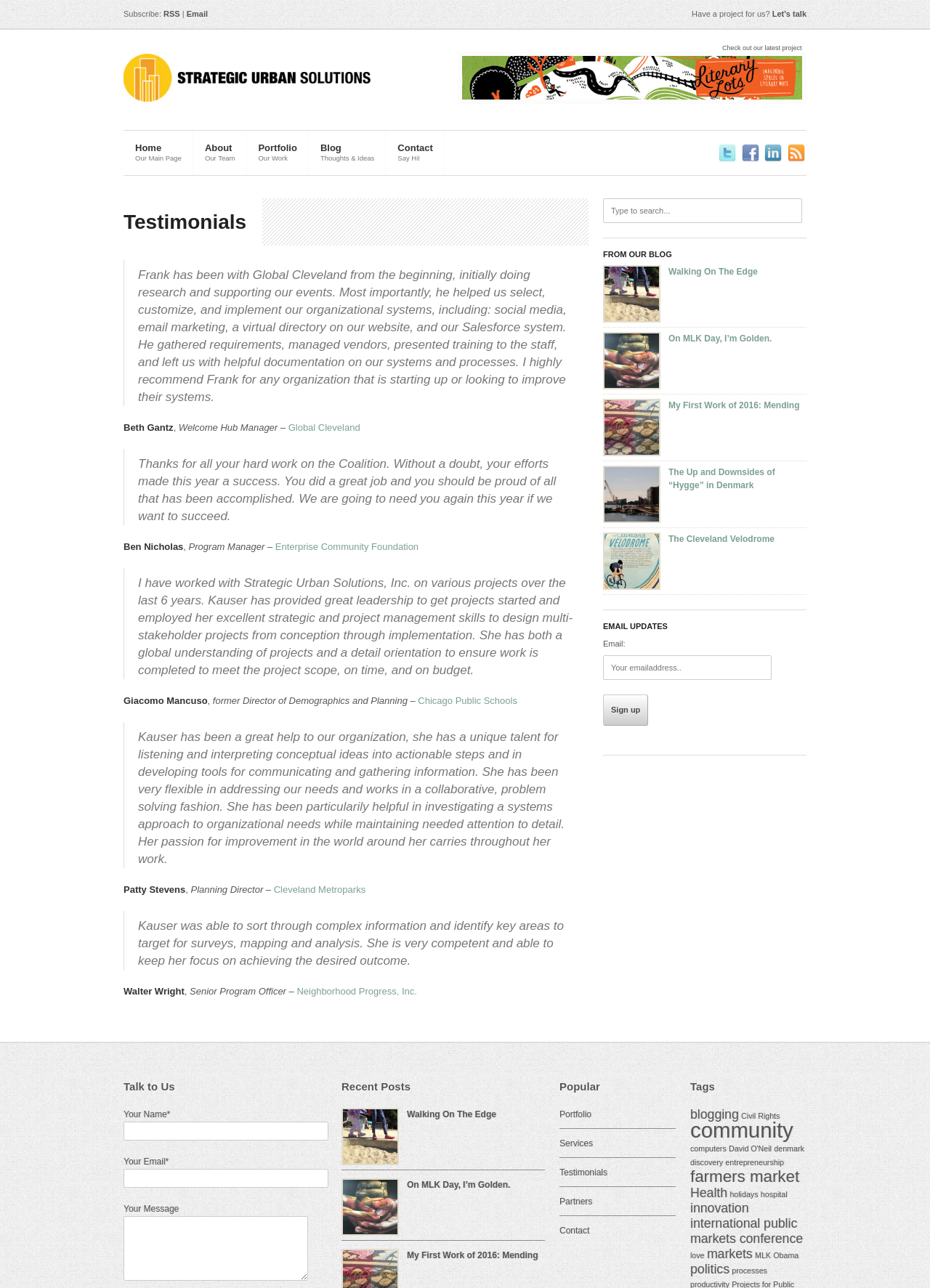Provide the bounding box coordinates of the HTML element described by the text: "Chicago Public Schools". The coordinates should be in the format [left, top, right, bottom] with values between 0 and 1.

[0.449, 0.54, 0.556, 0.548]